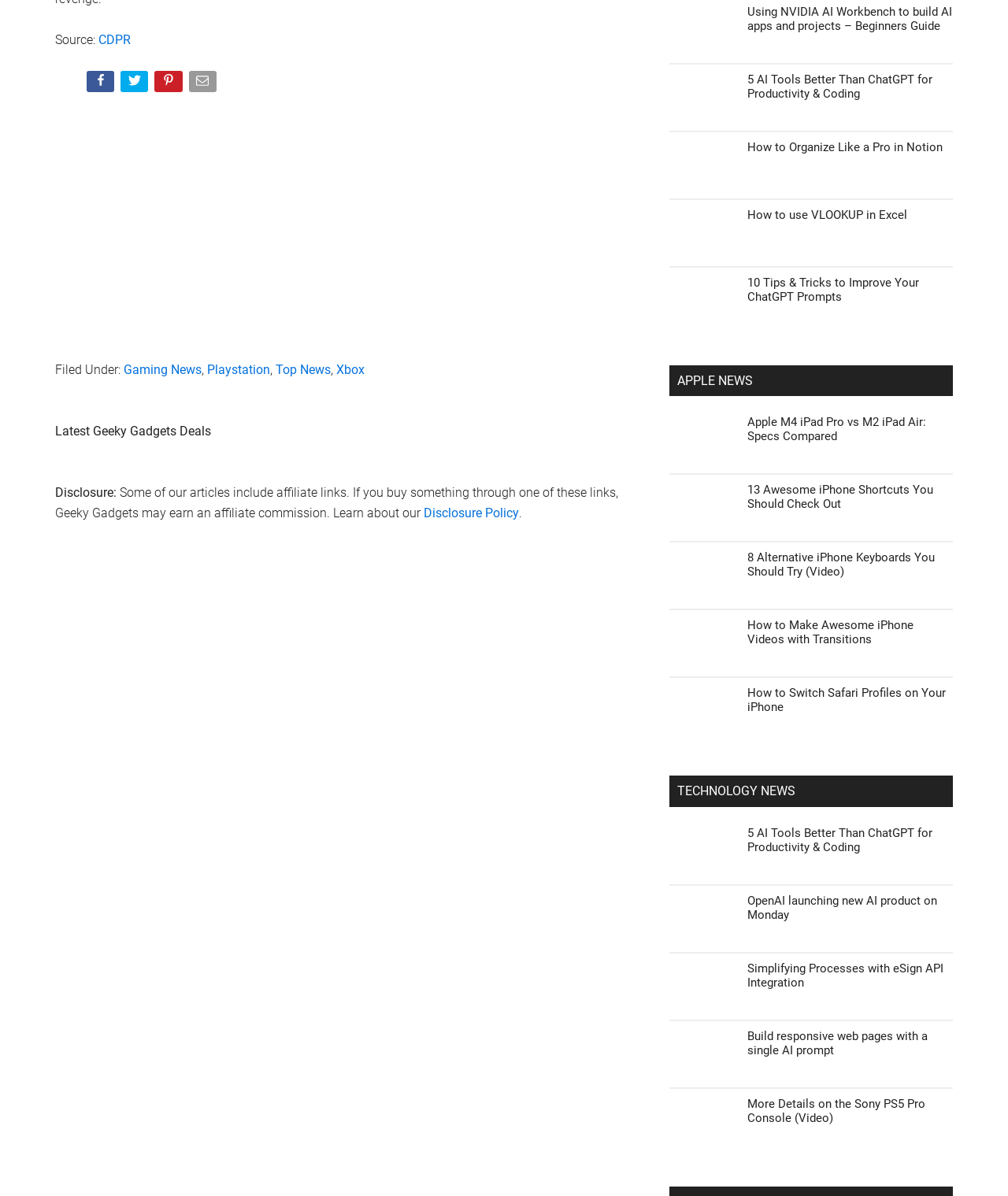Find the bounding box coordinates for the UI element whose description is: "Top News". The coordinates should be four float numbers between 0 and 1, in the format [left, top, right, bottom].

[0.273, 0.303, 0.328, 0.315]